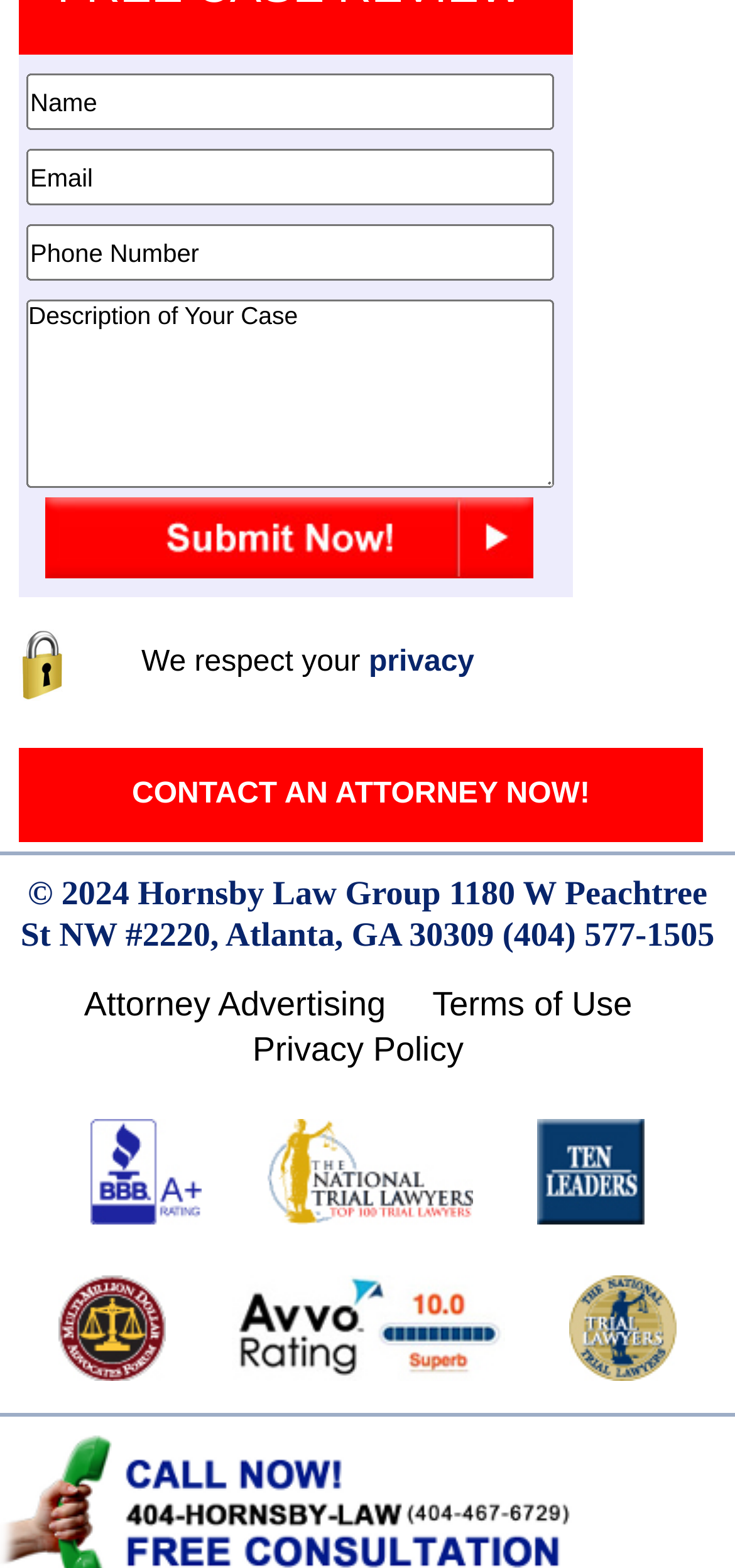Pinpoint the bounding box coordinates of the area that should be clicked to complete the following instruction: "View privacy policy". The coordinates must be given as four float numbers between 0 and 1, i.e., [left, top, right, bottom].

[0.502, 0.413, 0.645, 0.433]